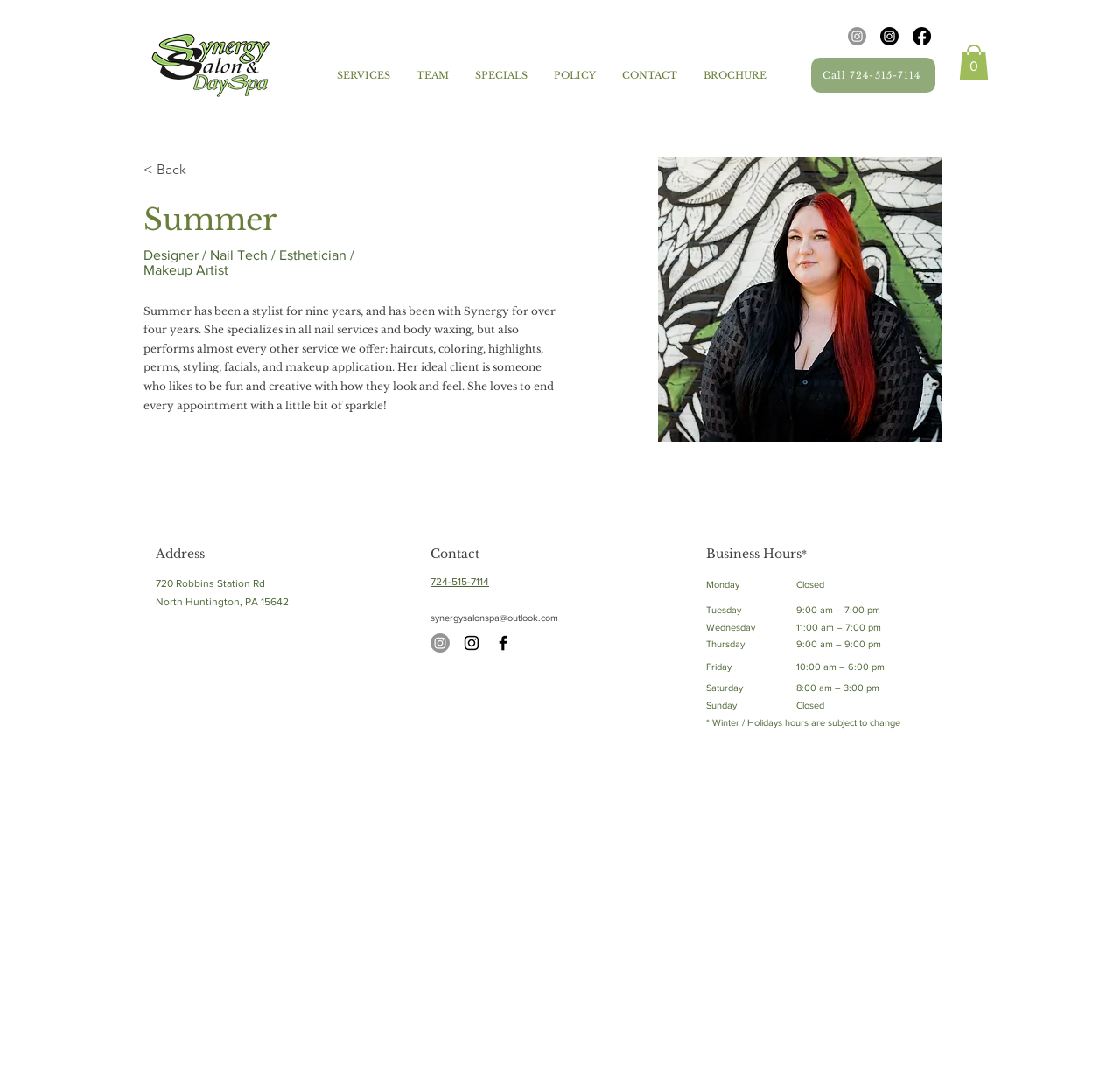Answer the following inquiry with a single word or phrase:
What is the name of the salon?

Synergy Salon and Day Spa